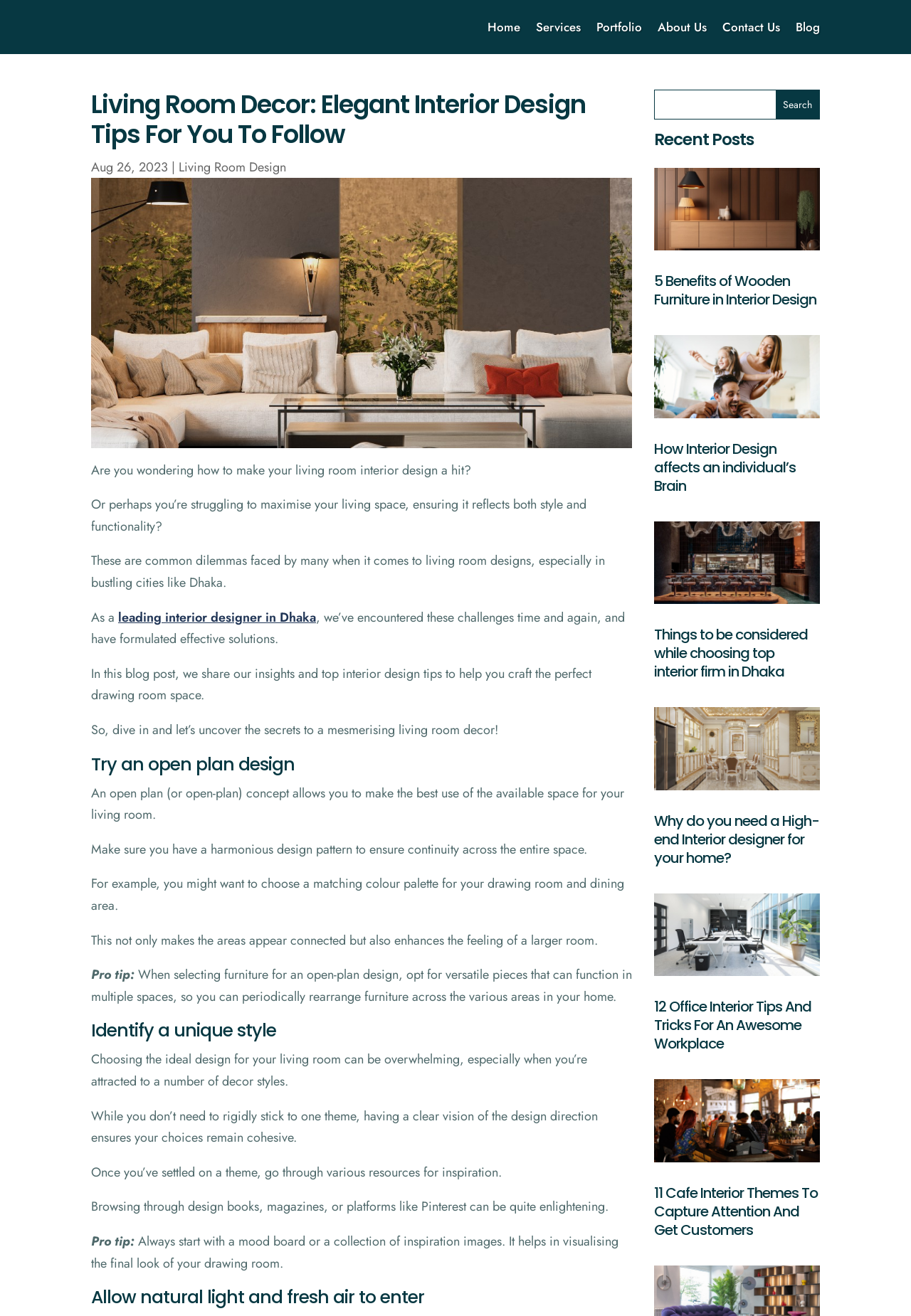Please locate the bounding box coordinates of the element that needs to be clicked to achieve the following instruction: "Read the '11 Cafe Interior Themes To Capture Attention And Get Customers' article". The coordinates should be four float numbers between 0 and 1, i.e., [left, top, right, bottom].

[0.718, 0.82, 0.9, 0.883]